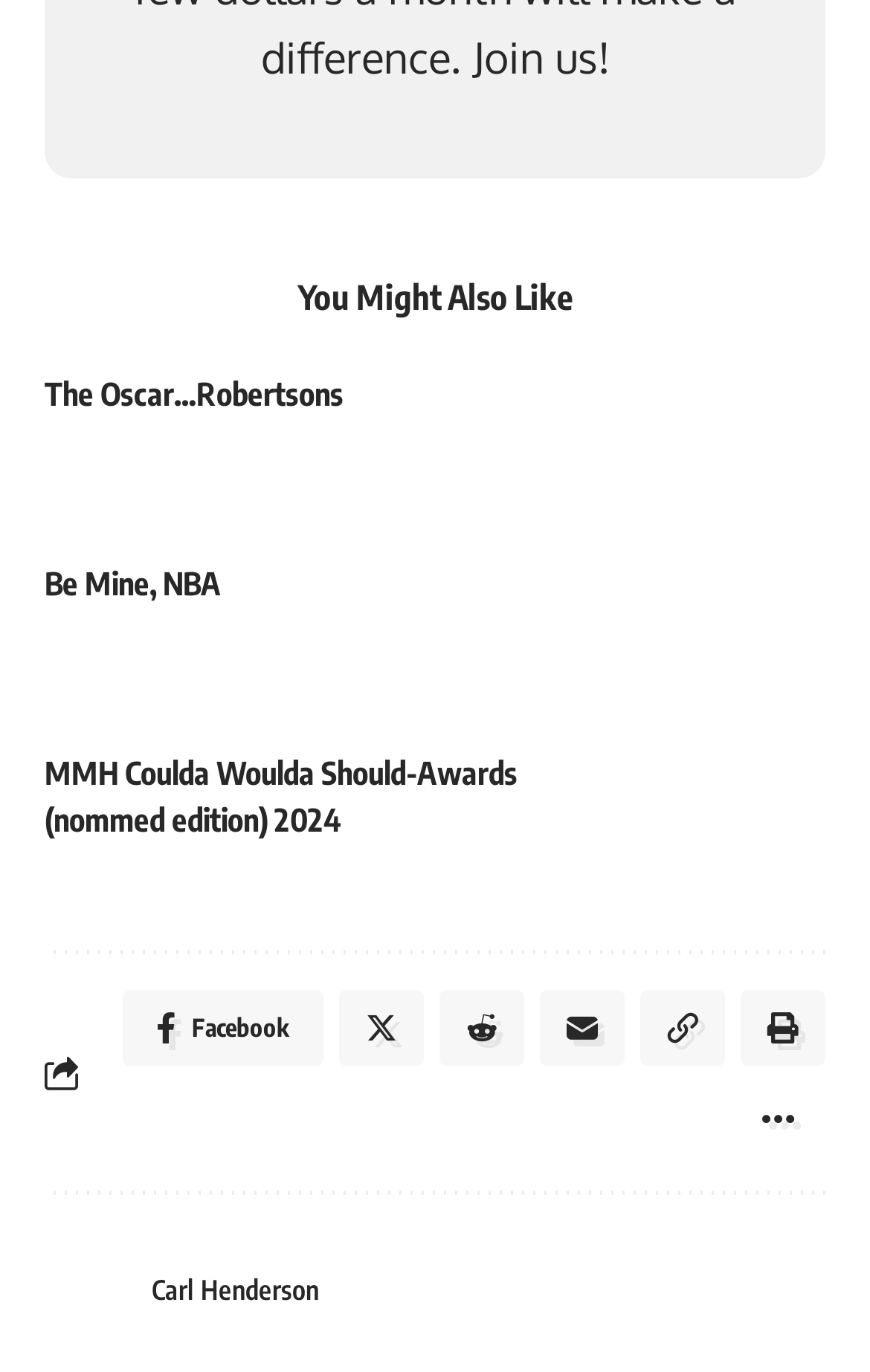Find the bounding box of the UI element described as: "Print". The bounding box coordinates should be given as four float values between 0 and 1, i.e., [left, top, right, bottom].

[0.851, 0.722, 0.949, 0.777]